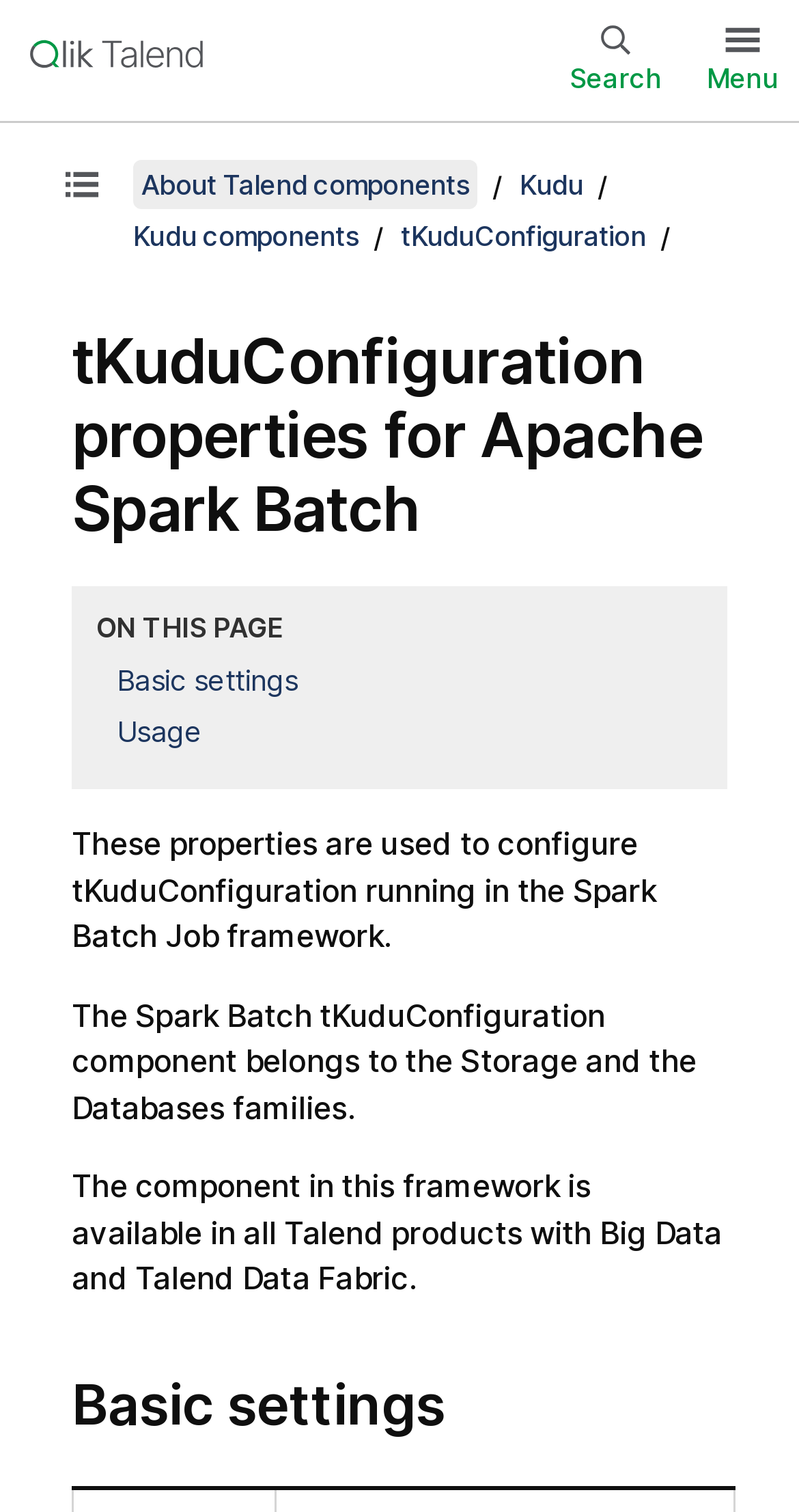What is the main heading displayed on the webpage? Please provide the text.

tKuduConfiguration properties for Apache Spark Batch